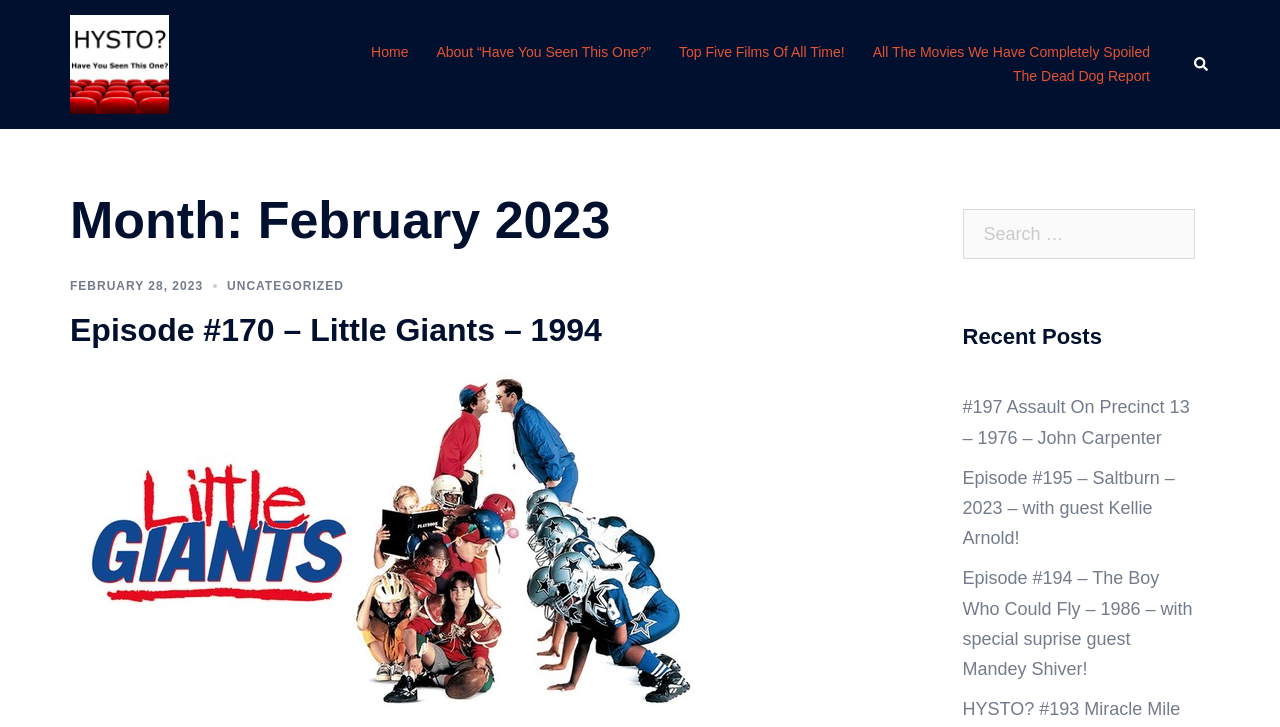Identify the bounding box coordinates of the element to click to follow this instruction: 'Search for something'. Ensure the coordinates are four float values between 0 and 1, provided as [left, top, right, bottom].

[0.752, 0.288, 0.934, 0.357]